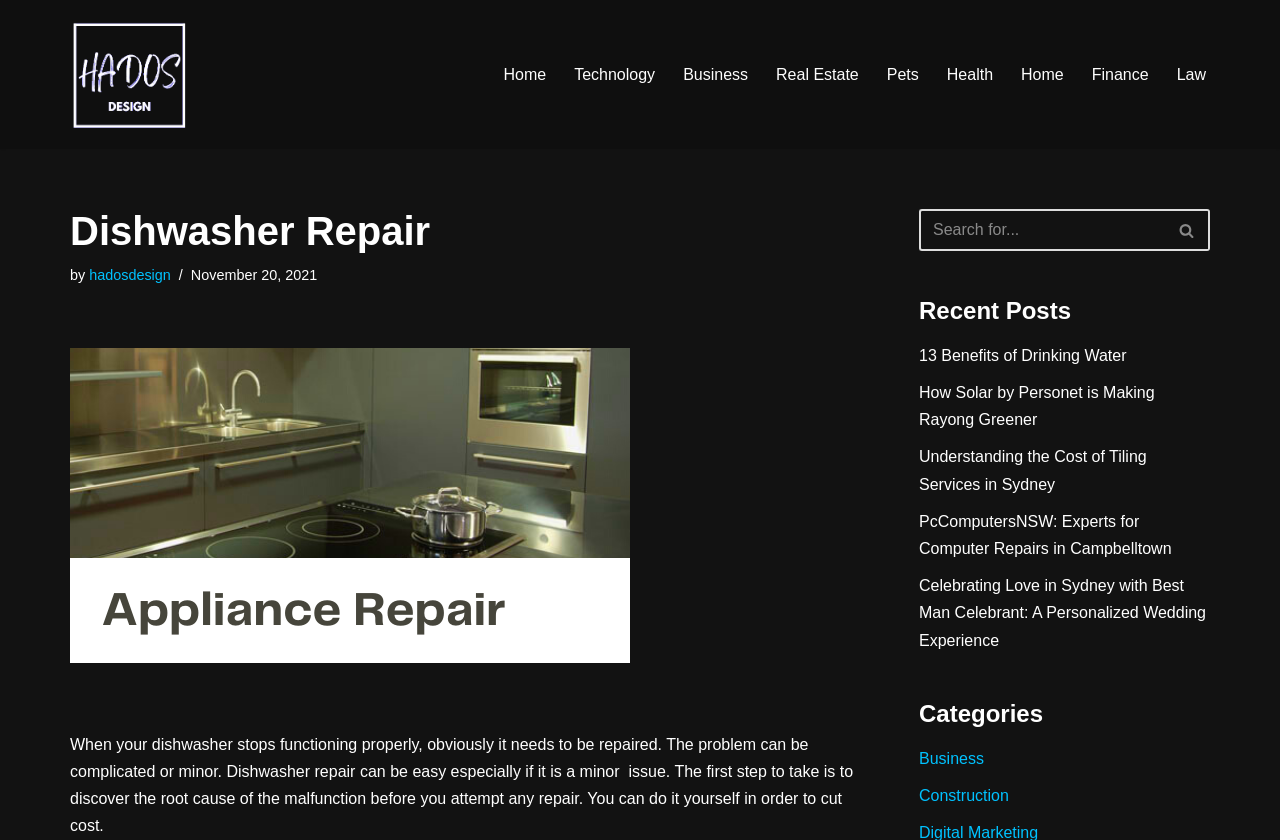Please give a one-word or short phrase response to the following question: 
What type of posts are listed under 'Recent Posts'?

Various topics